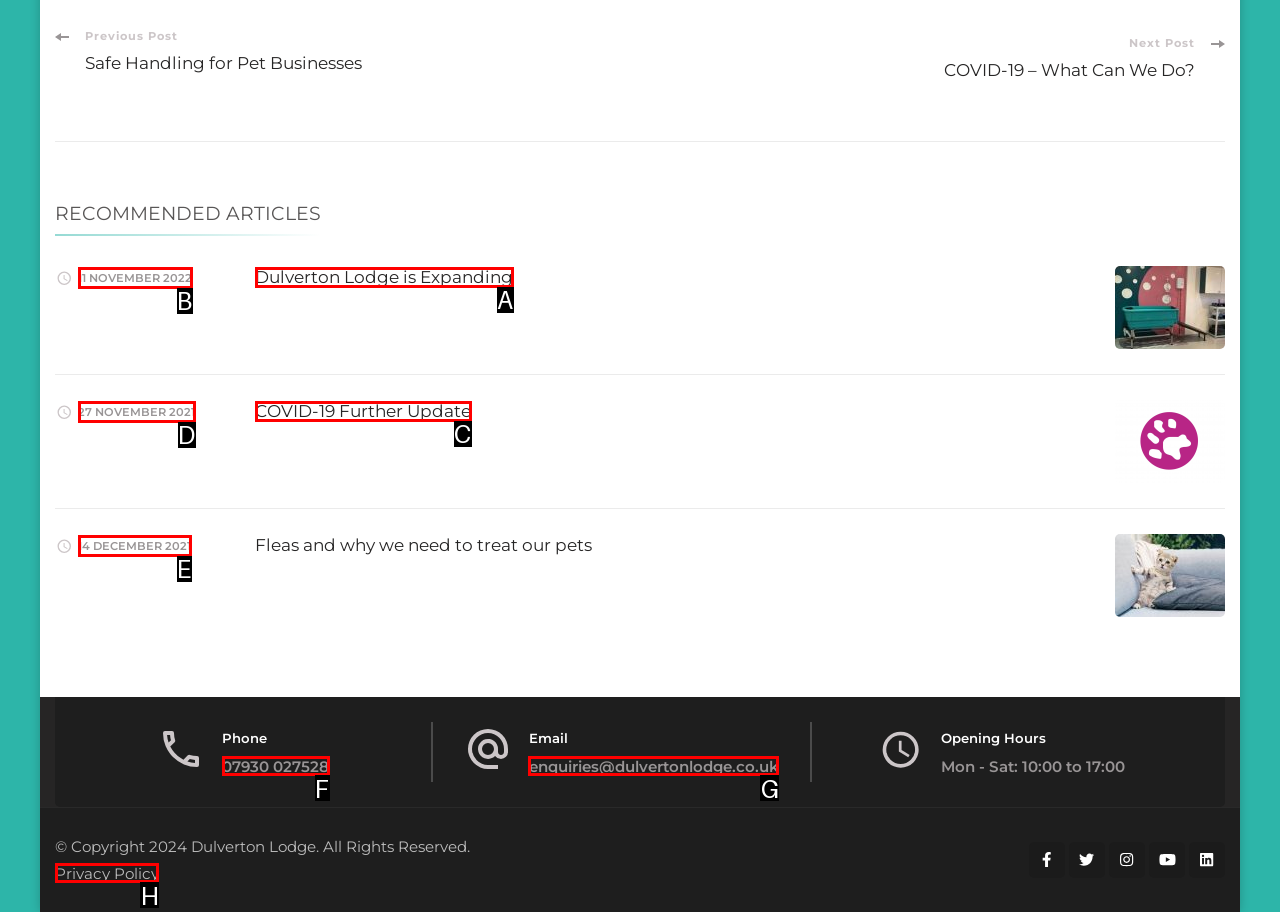Identify the correct UI element to click on to achieve the task: Visit the 'Privacy Policy' page. Provide the letter of the appropriate element directly from the available choices.

H